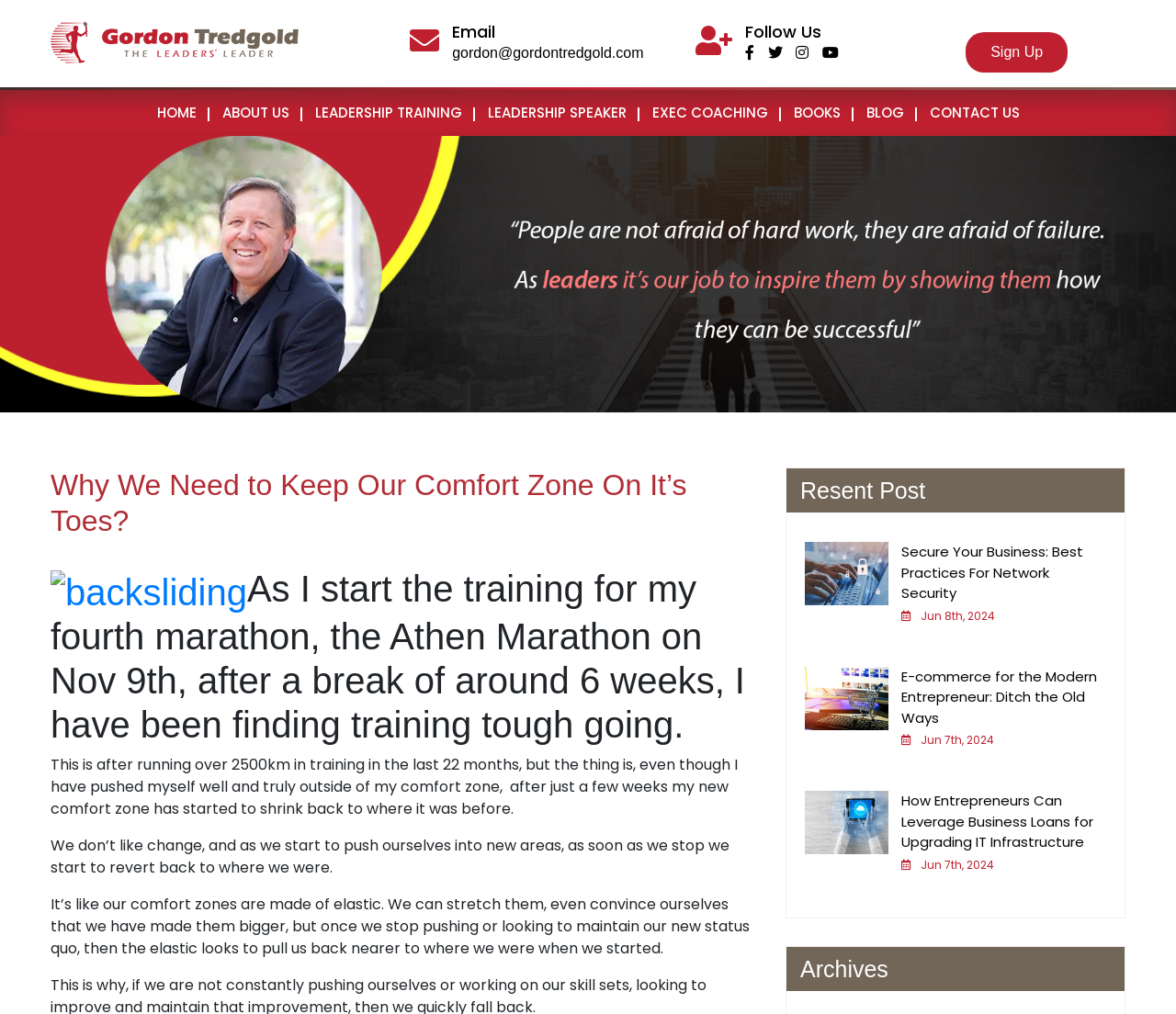How many links are there in the navigation menu? Refer to the image and provide a one-word or short phrase answer.

8